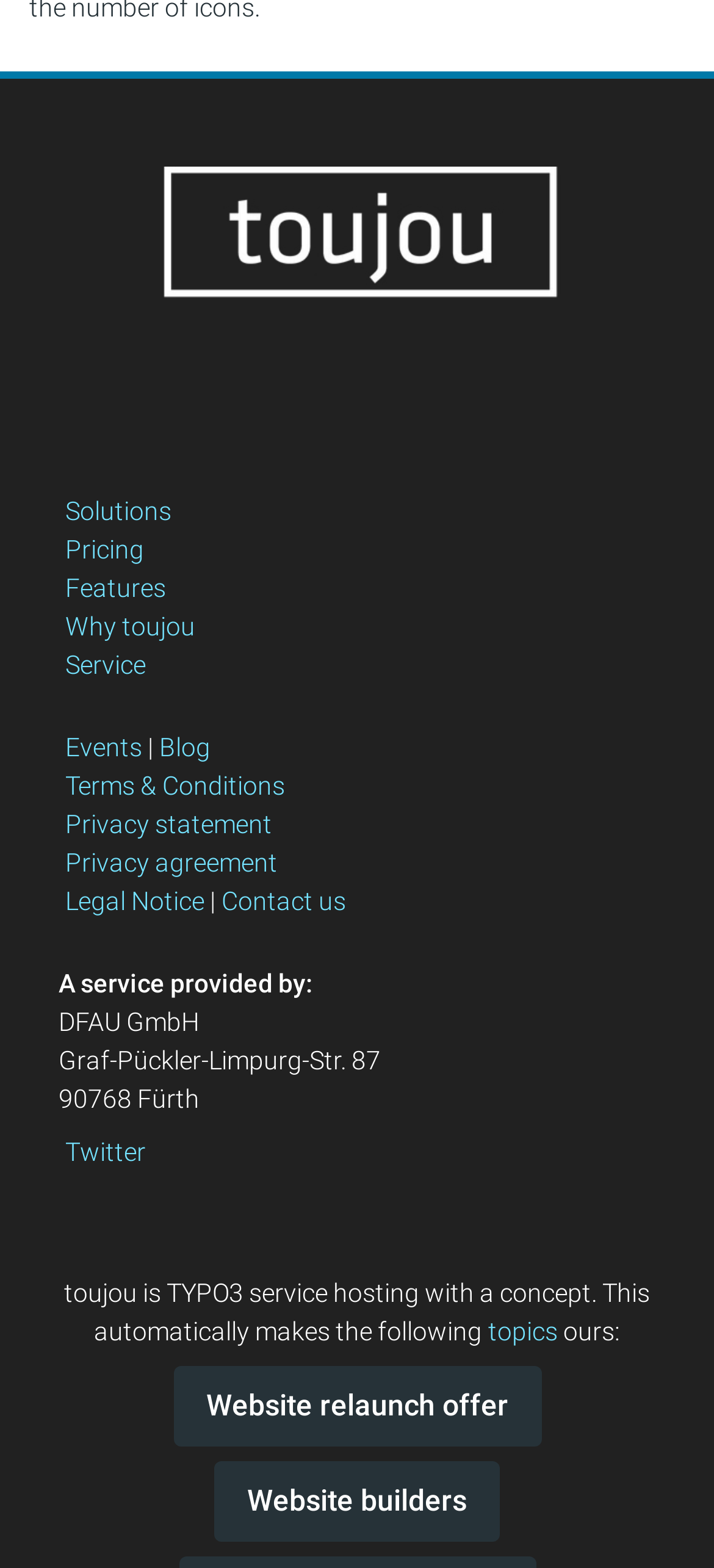Give a one-word or short phrase answer to this question: 
What is the purpose of the space in the topbar on mobile devices?

Limited